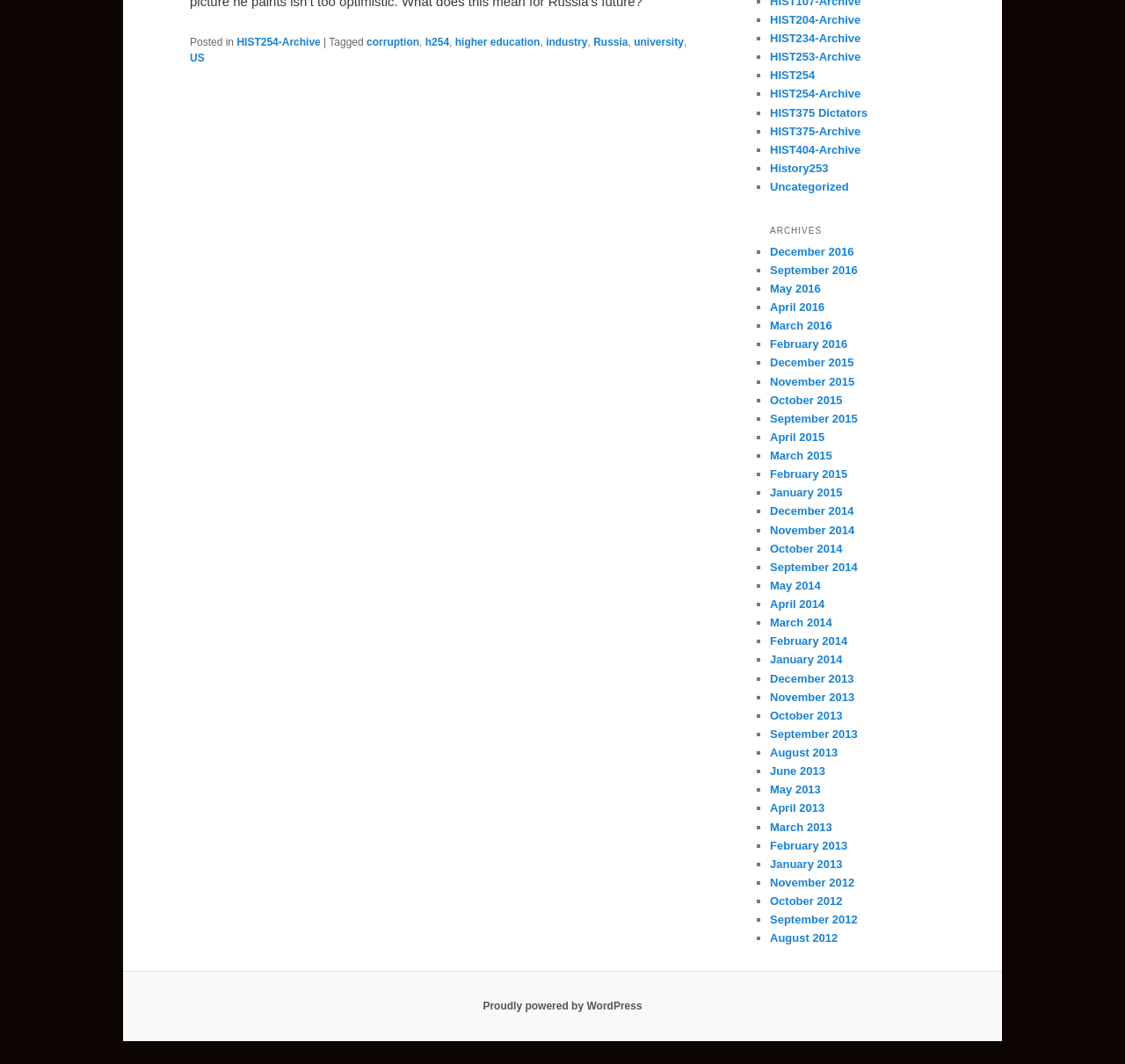Determine the bounding box for the UI element as described: "February 2014". The coordinates should be represented as four float numbers between 0 and 1, formatted as [left, top, right, bottom].

[0.684, 0.596, 0.753, 0.609]